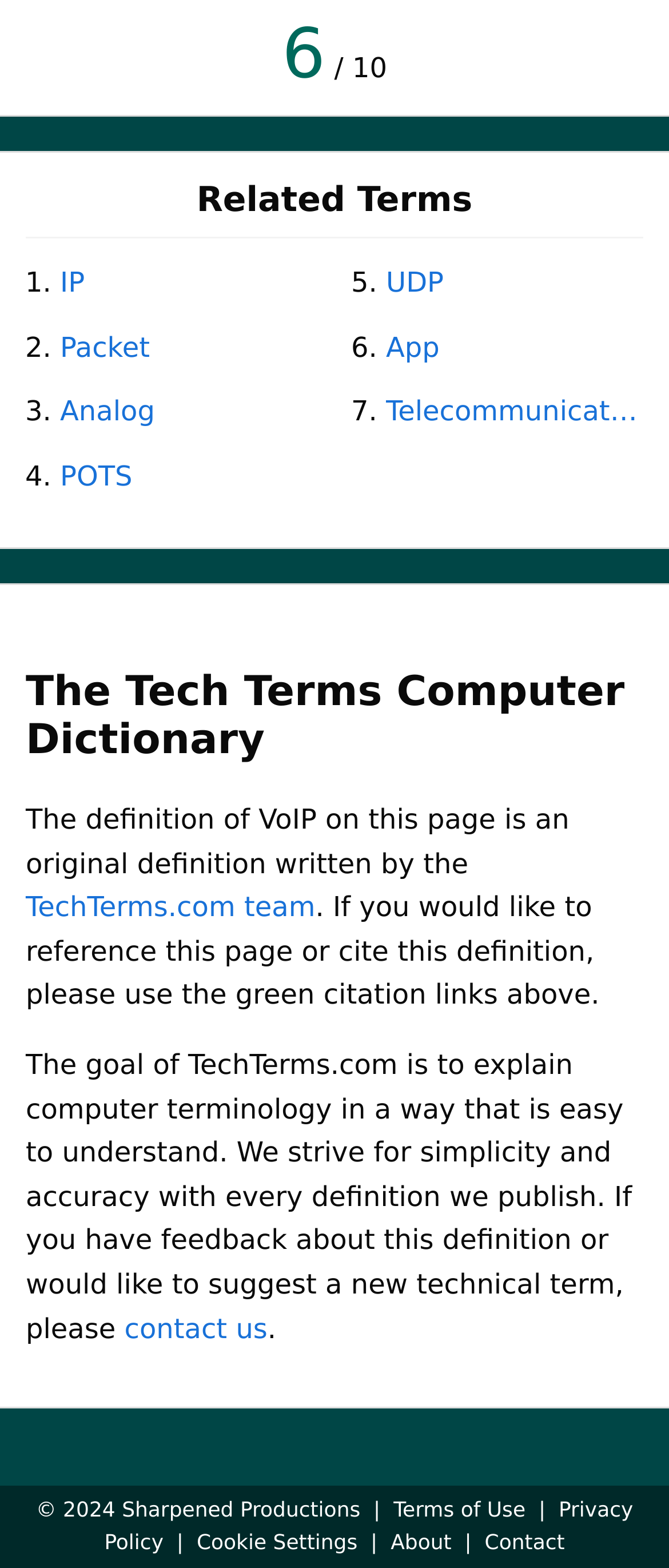Using the information from the screenshot, answer the following question thoroughly:
What is the purpose of TechTerms.com?

I read the static text element that says 'The goal of TechTerms.com is to explain computer terminology in a way that is easy to understand.' to find the purpose of the website.